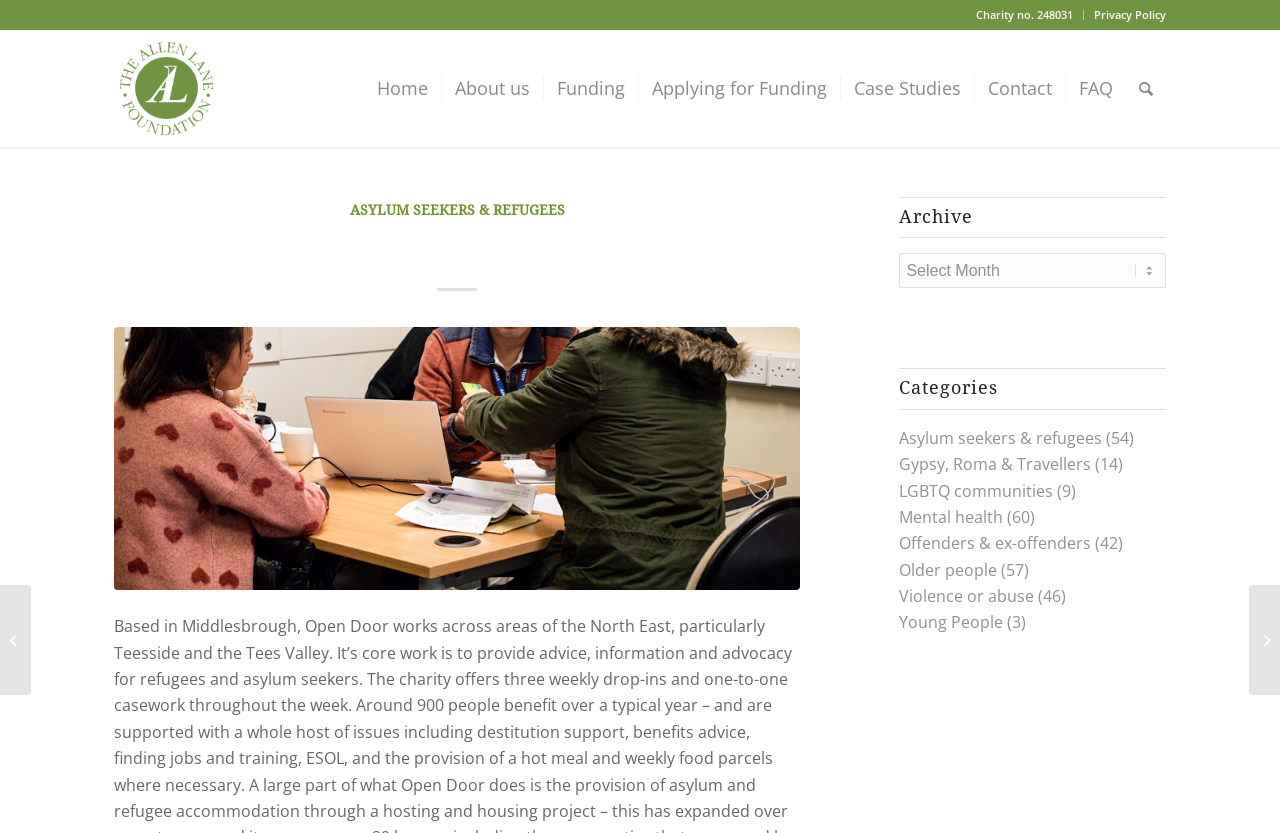Determine the bounding box coordinates of the section I need to click to execute the following instruction: "Read Terms of Use". Provide the coordinates as four float numbers between 0 and 1, i.e., [left, top, right, bottom].

None